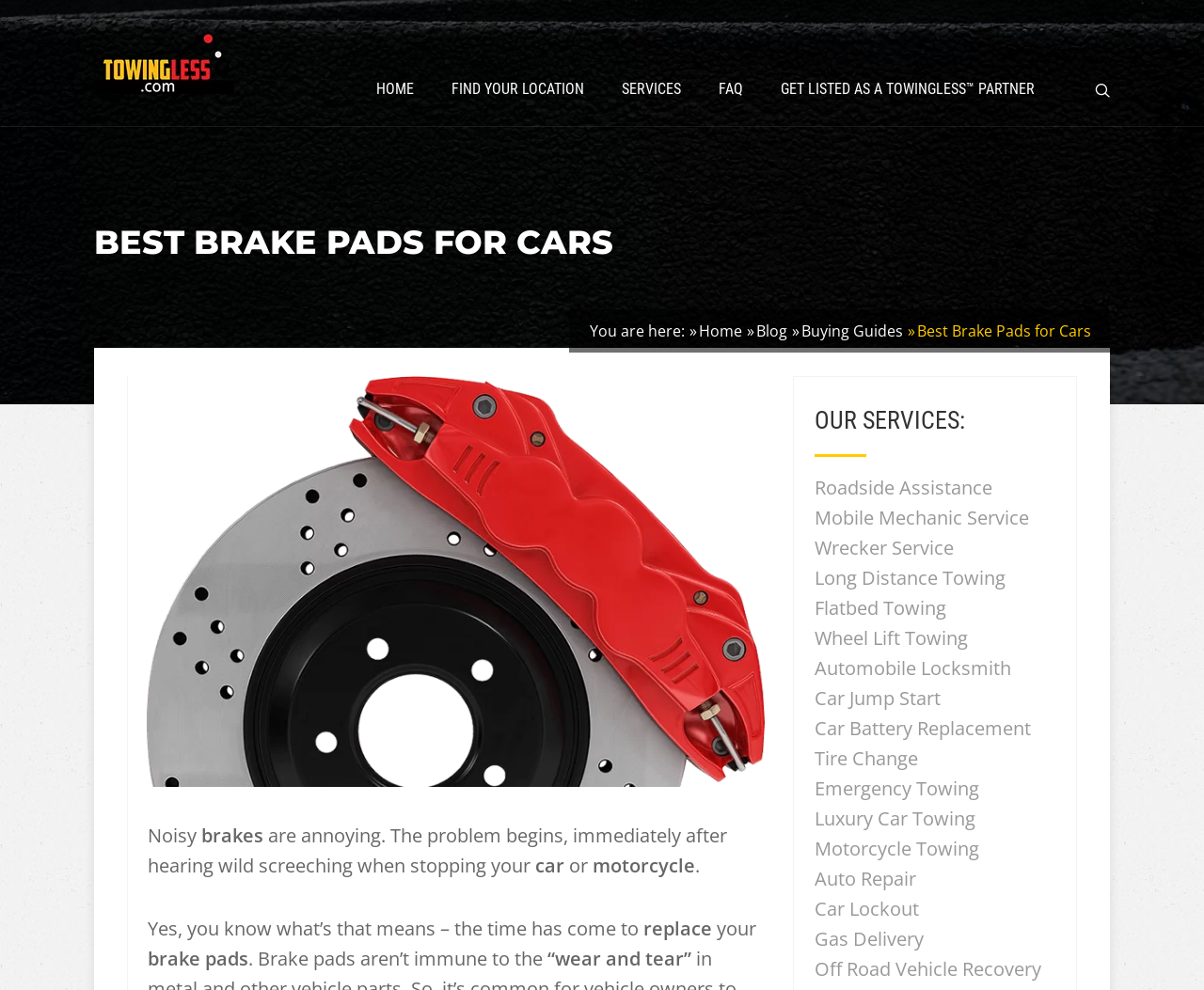Calculate the bounding box coordinates for the UI element based on the following description: "Off Road Vehicle Recovery". Ensure the coordinates are four float numbers between 0 and 1, i.e., [left, top, right, bottom].

[0.677, 0.965, 0.865, 0.991]